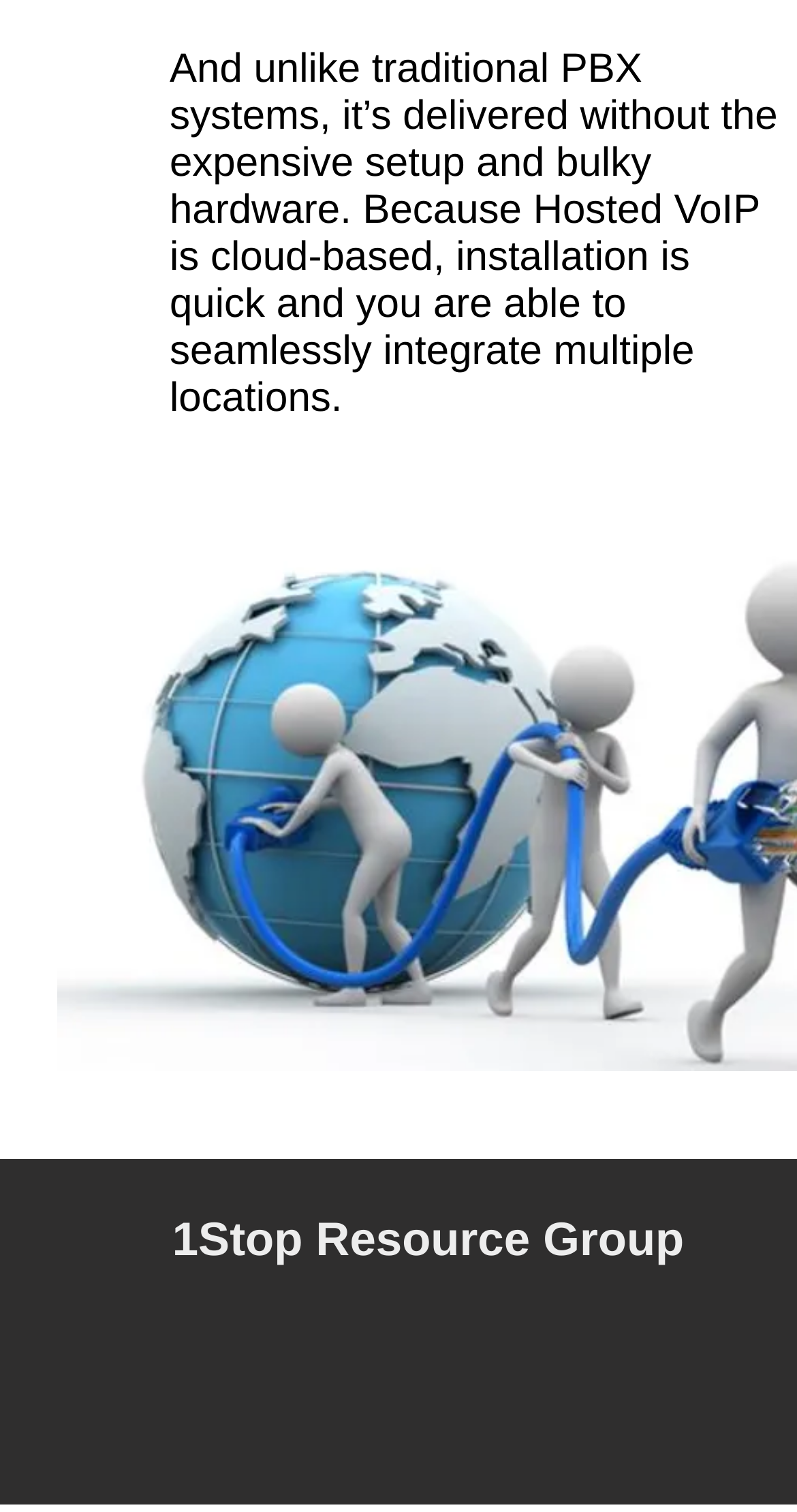Predict the bounding box for the UI component with the following description: "1Stop Resource Group".

[0.216, 0.802, 0.858, 0.837]